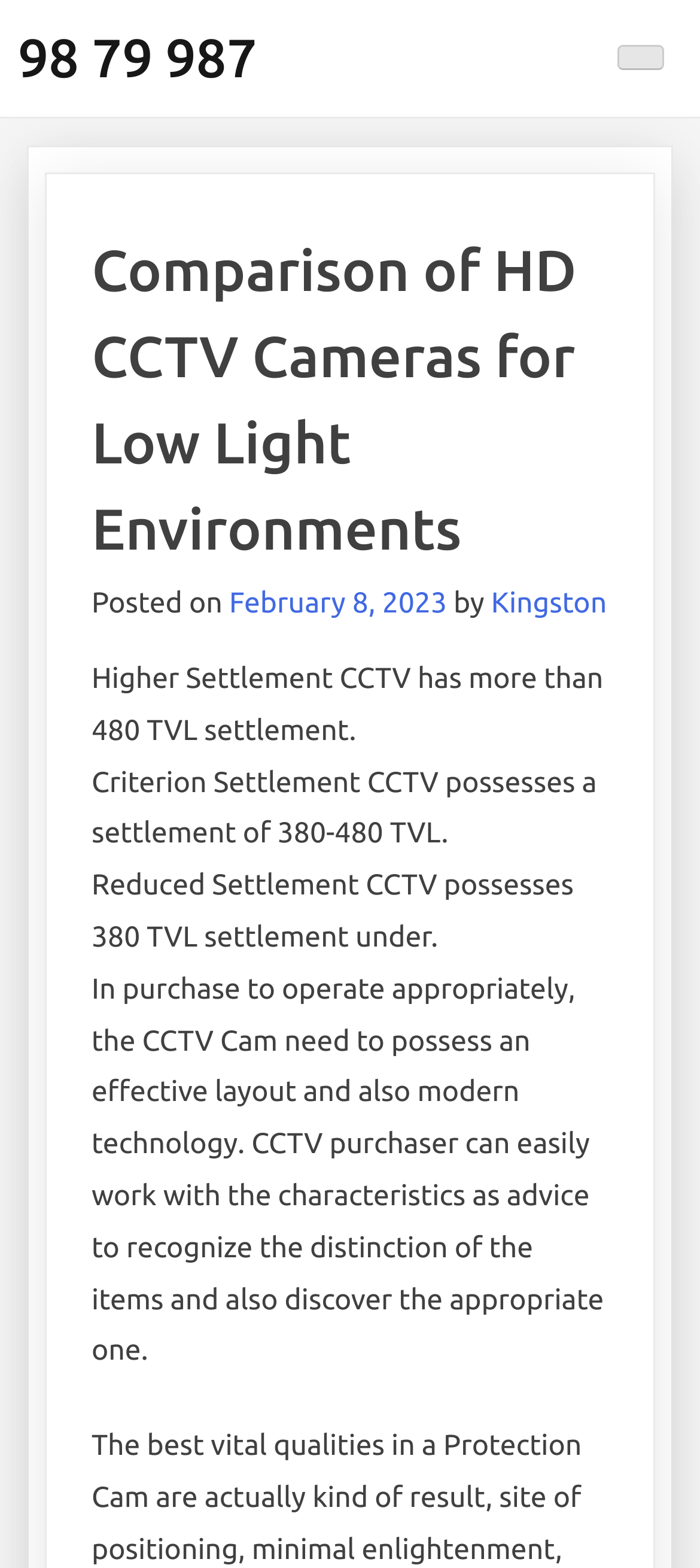How many CCTV camera types are compared?
Answer the question with a single word or phrase, referring to the image.

3